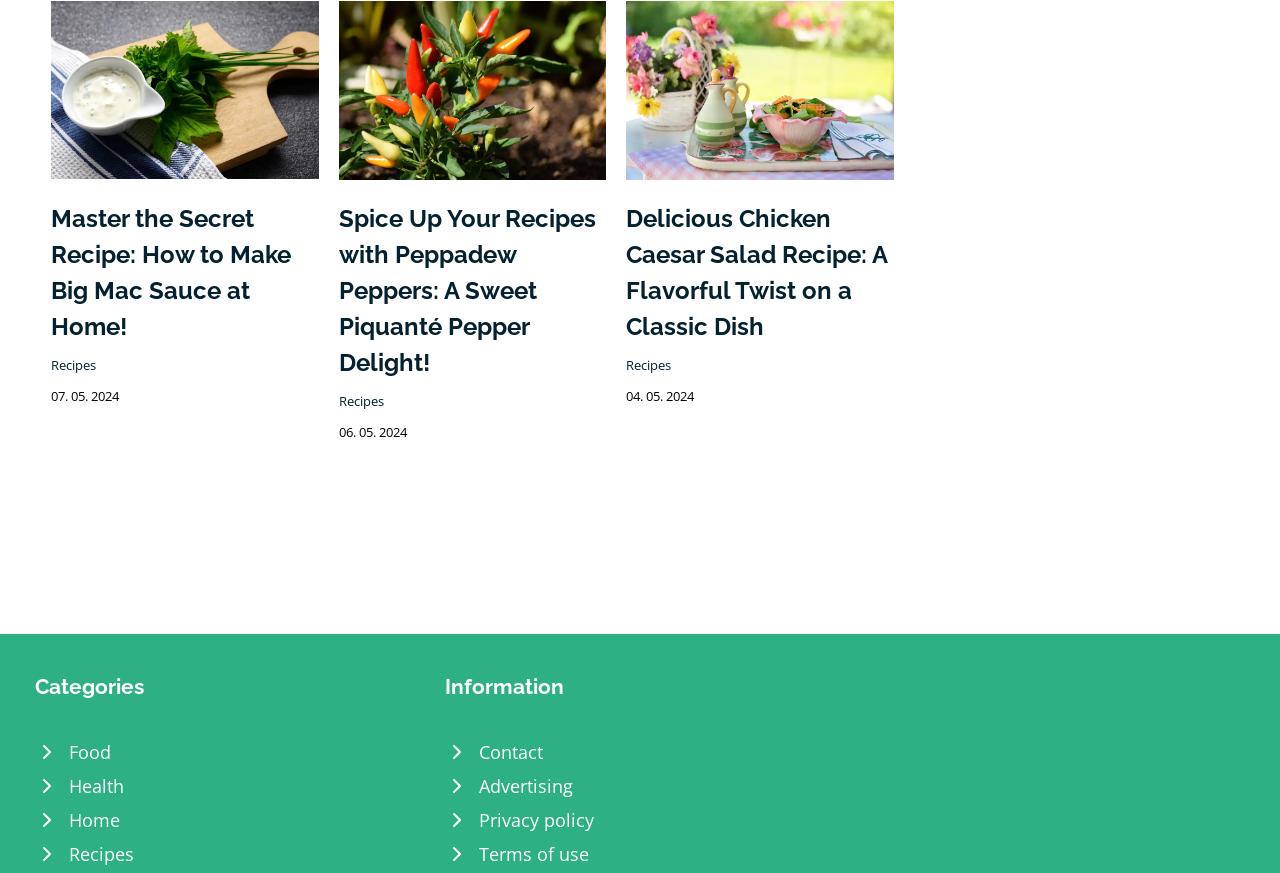Can you find the bounding box coordinates for the element that needs to be clicked to execute this instruction: "Click on the link to learn how to make Big Mac Sauce at Home"? The coordinates should be given as four float numbers between 0 and 1, i.e., [left, top, right, bottom].

[0.04, 0.234, 0.227, 0.391]